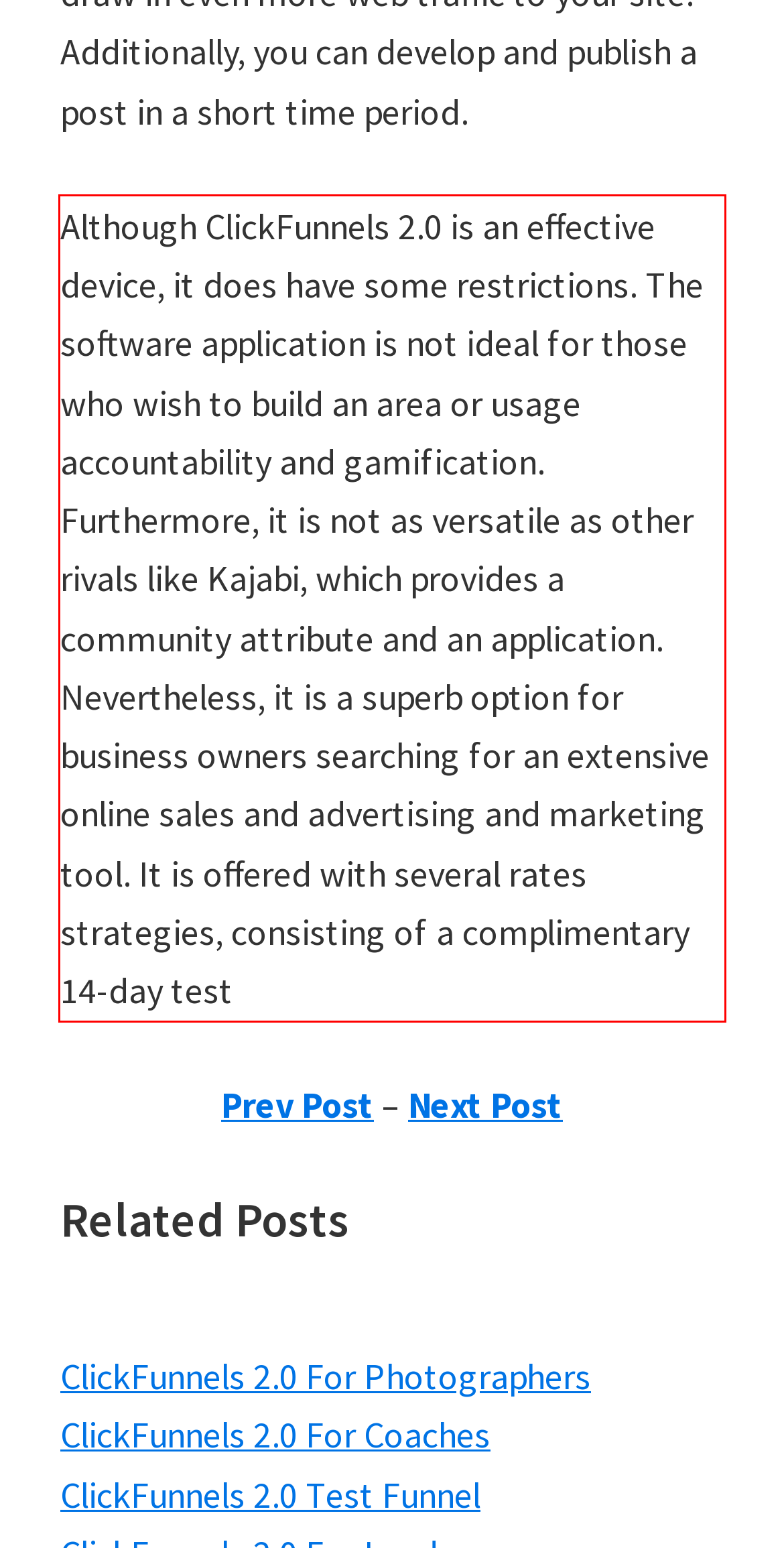Please look at the webpage screenshot and extract the text enclosed by the red bounding box.

Although ClickFunnels 2.0 is an effective device, it does have some restrictions. The software application is not ideal for those who wish to build an area or usage accountability and gamification. Furthermore, it is not as versatile as other rivals like Kajabi, which provides a community attribute and an application. Nevertheless, it is a superb option for business owners searching for an extensive online sales and advertising and marketing tool. It is offered with several rates strategies, consisting of a complimentary 14-day test ClickFunnels 2.0 Launch Date